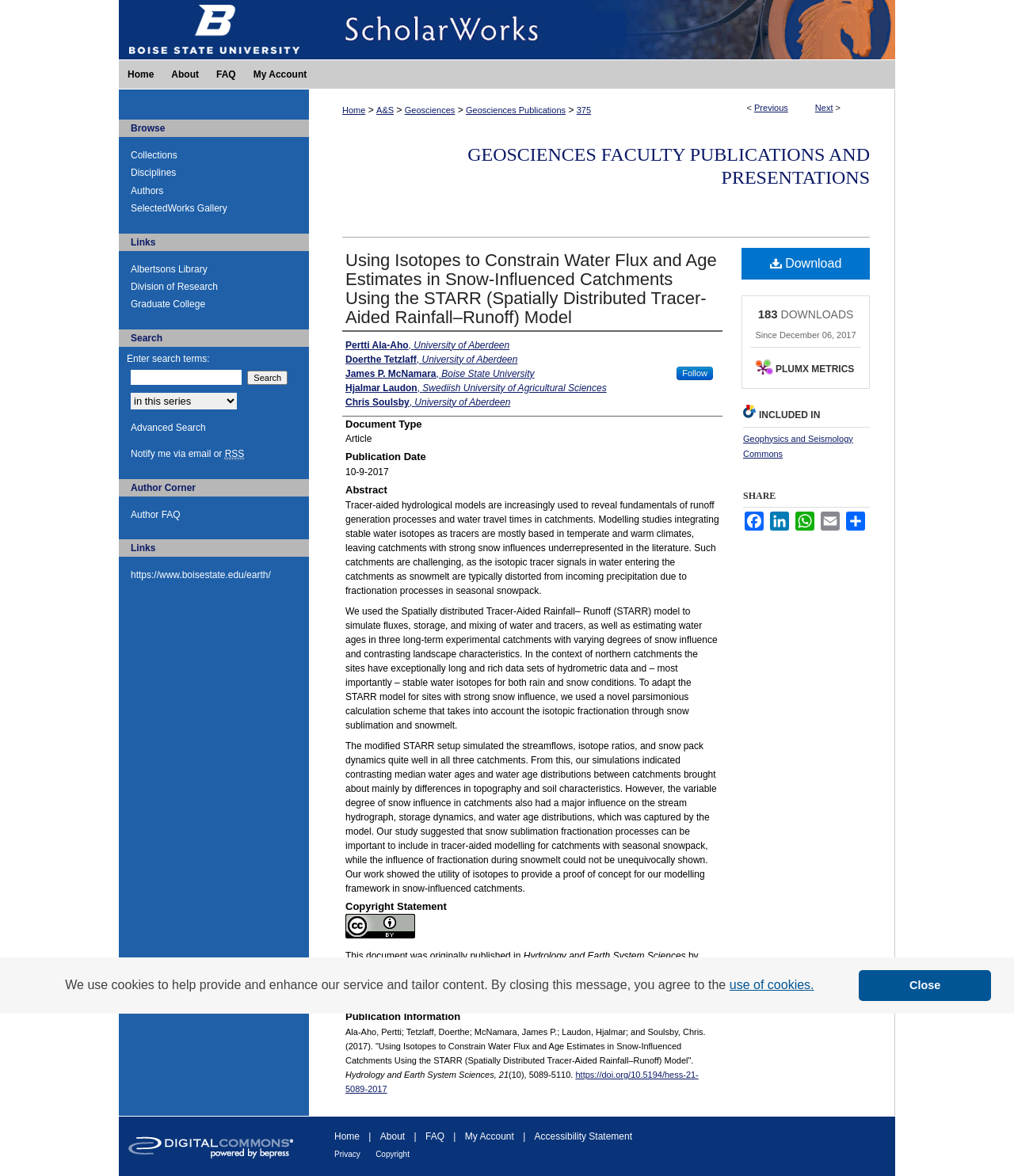What is the name of the journal where the article was published?
Please describe in detail the information shown in the image to answer the question.

I found the answer by looking at the static text element with the text 'Hydrology and Earth System Sciences' and the corresponding link element with the DOI '10.5194/hess-21-5089-2017'.